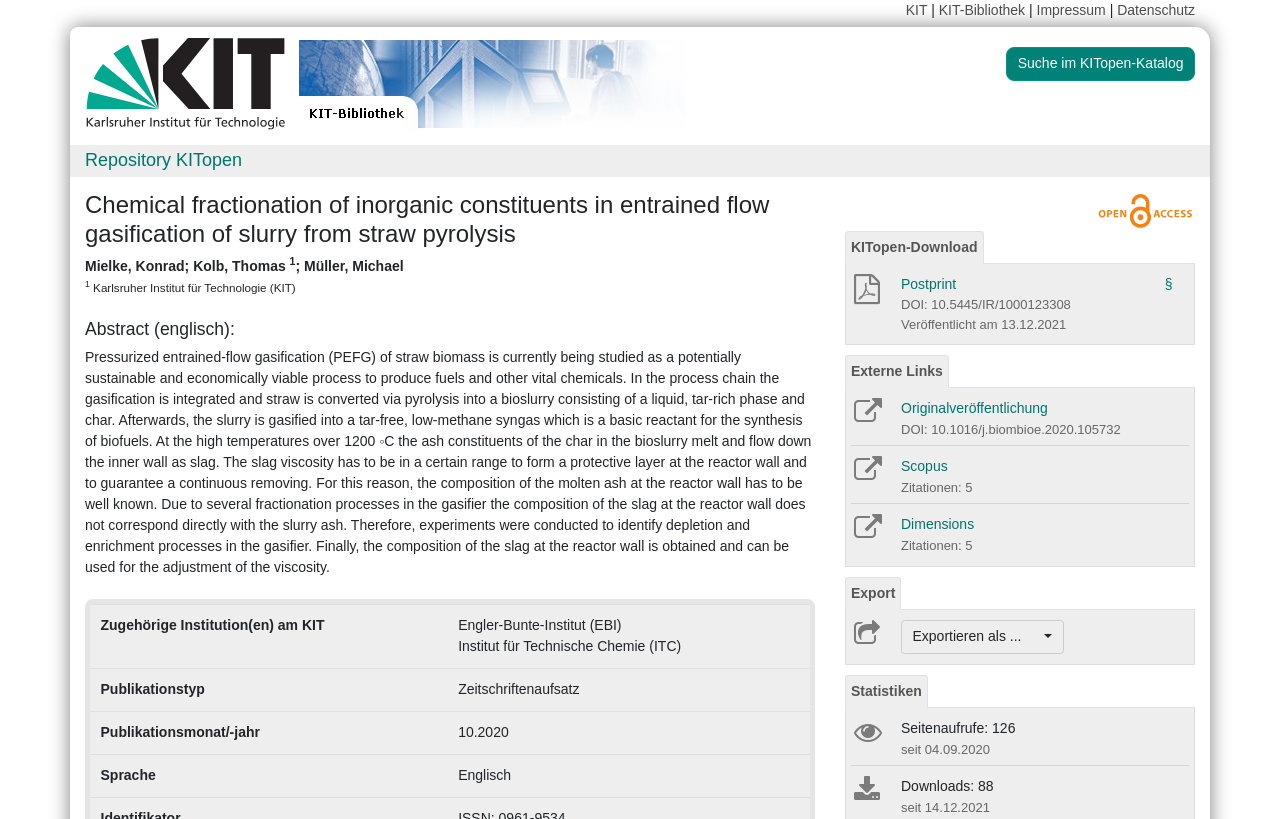Provide an in-depth description of the elements and layout of the webpage.

This webpage appears to be a research article page from the Karlsruhe Institute of Technology (KIT) repository. At the top, there are several links to KIT-related pages, including the KIT logo, KIT-Bibliothek logo, and links to Impressum and Datenschutz. 

Below the top links, there is a heading "Repository KITopen" followed by a link to the same repository. The main content of the page is a research article titled "Chemical fractionation of inorganic constituents in entrained flow gasification of slurry from straw pyrolysis". The article has an abstract in English, which describes a study on pressurized entrained-flow gasification of straw biomass as a sustainable and economically viable process to produce fuels and other vital chemicals.

The article's authors, Mielke, Konrad, Kolb, Thomas, and Müller, Michael, are listed below the title, along with their affiliations. The article's abstract is followed by a table with several rows, each containing information about the publication, such as the publication type, publication month and year, and language.

To the right of the abstract, there are several links and buttons, including a link to download the article as a PDF, a link to the postprint, and a button to export the article's metadata. There are also links to external resources, such as Scopus and Dimensions, which provide citation metrics for the article.

At the bottom of the page, there are statistics about the article's views and downloads, including the number of page views and downloads since specific dates.